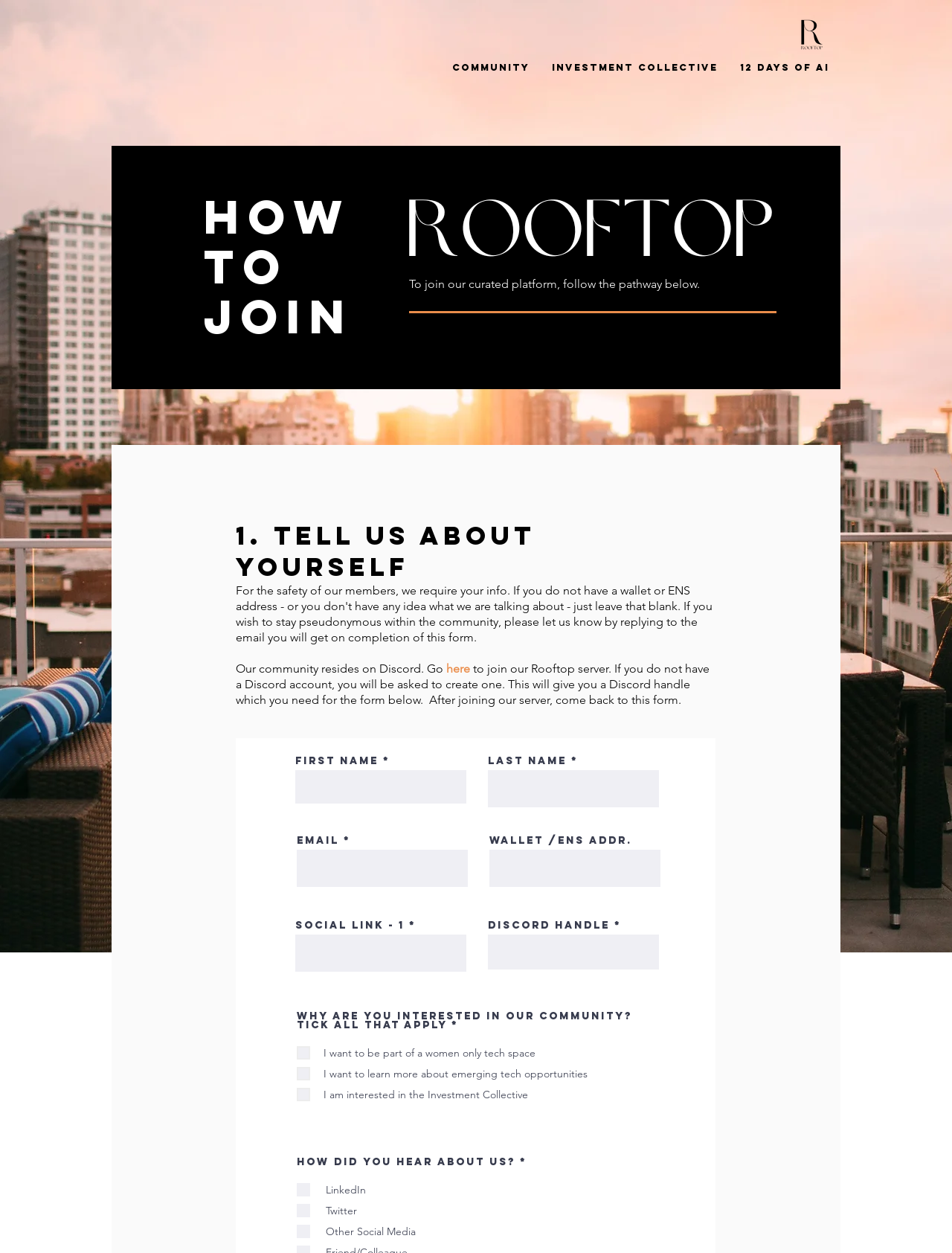Please determine the bounding box coordinates, formatted as (top-left x, top-left y, bottom-right x, bottom-right y), with all values as floating point numbers between 0 and 1. Identify the bounding box of the region described as: name="url"

[0.31, 0.746, 0.49, 0.776]